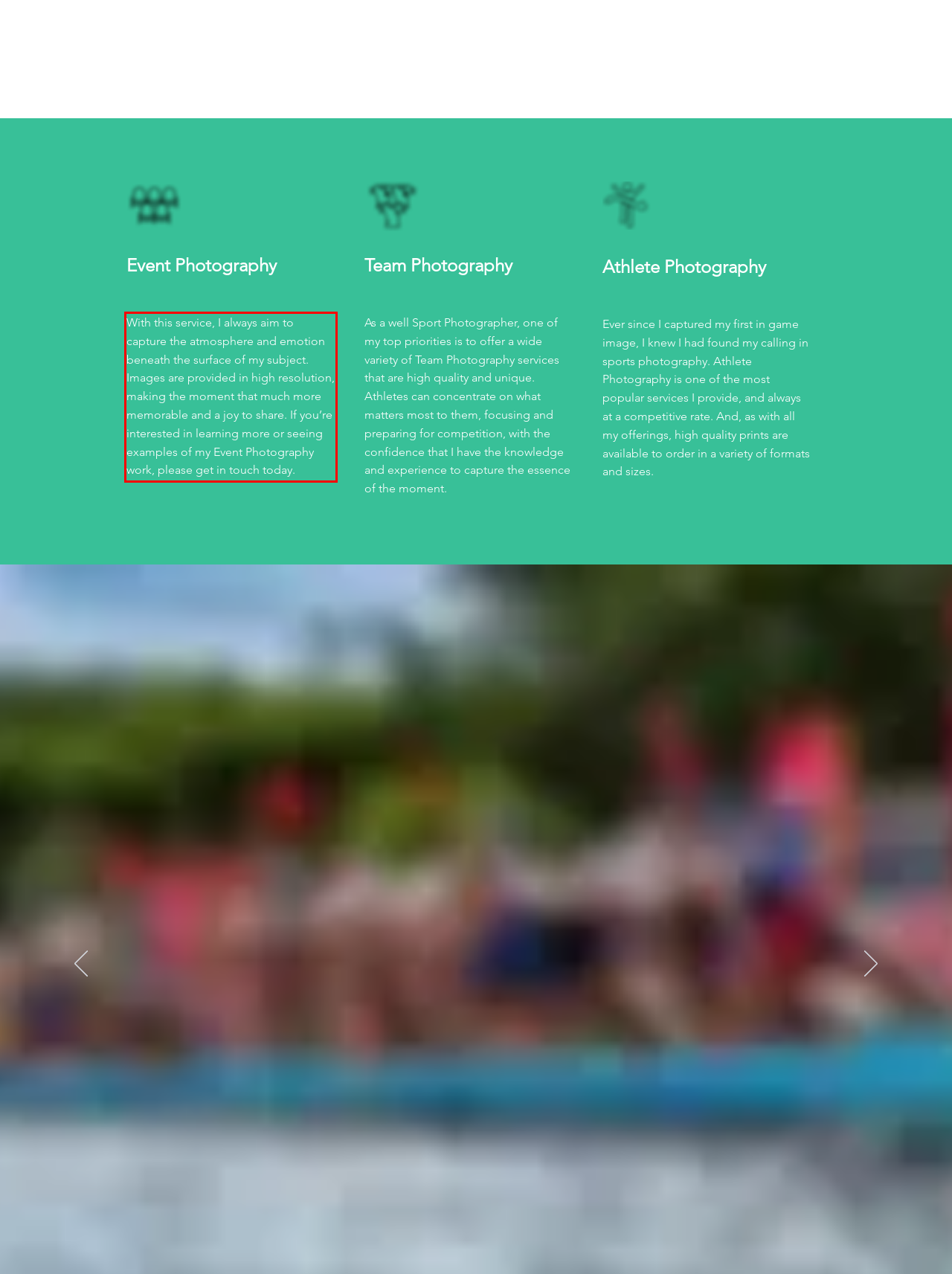Identify the text inside the red bounding box on the provided webpage screenshot by performing OCR.

With this service, I always aim to capture the atmosphere and emotion beneath the surface of my subject. Images are provided in high resolution, making the moment that much more memorable and a joy to share. If you’re interested in learning more or seeing examples of my Event Photography work, please get in touch today.